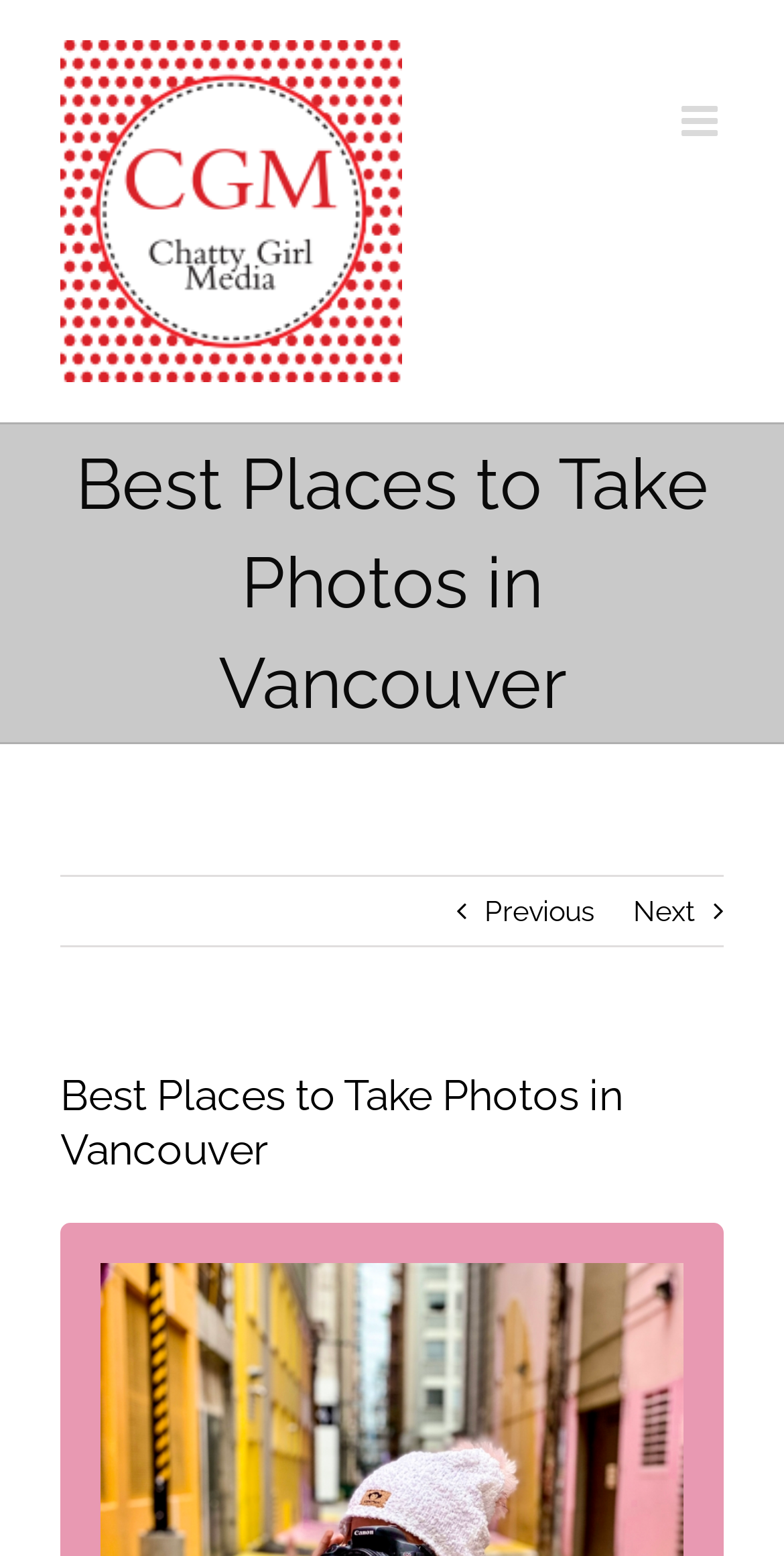Provide the bounding box coordinates for the UI element that is described as: "aria-label="Toggle navigation"".

None